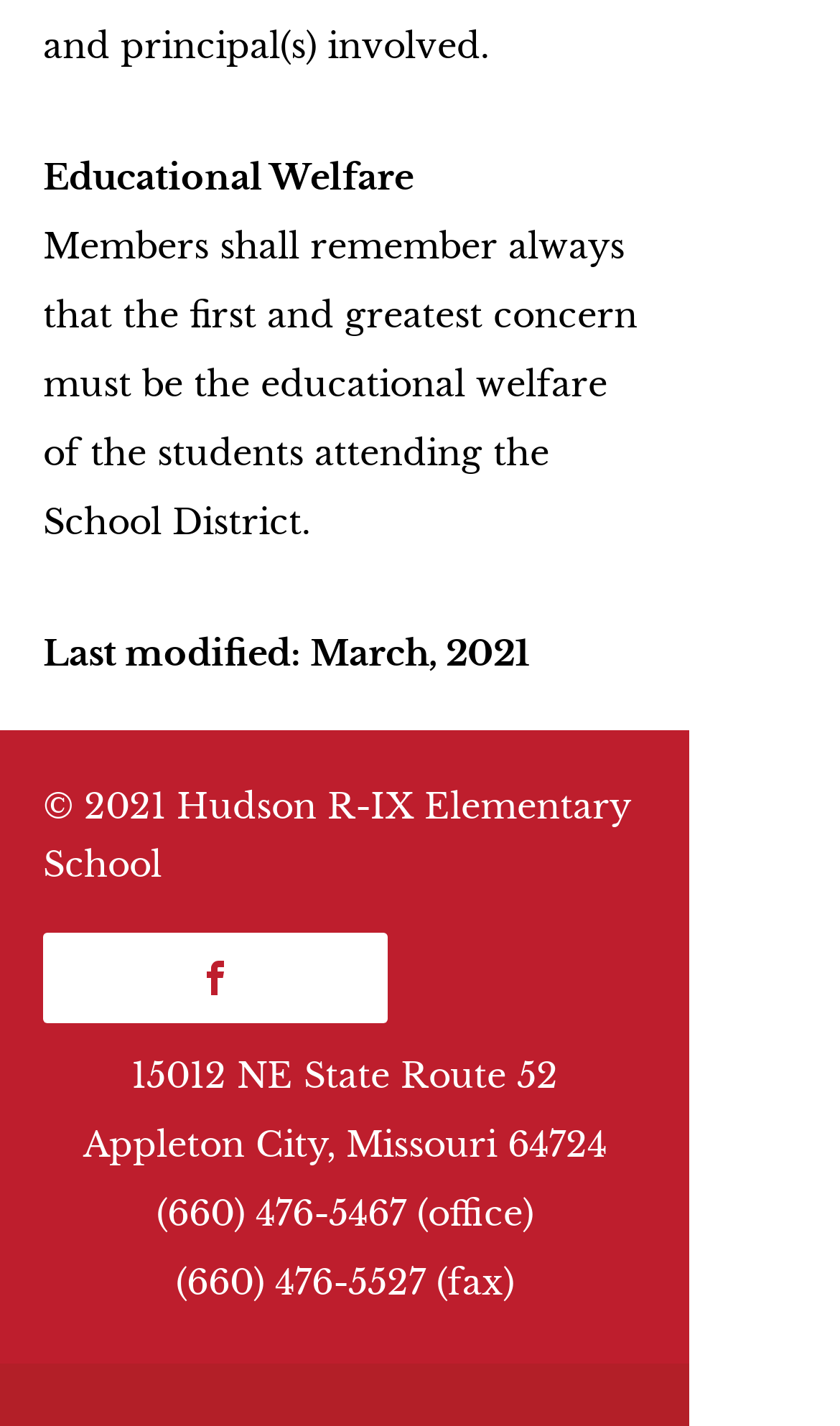When was the webpage last modified?
From the image, respond using a single word or phrase.

March, 2021